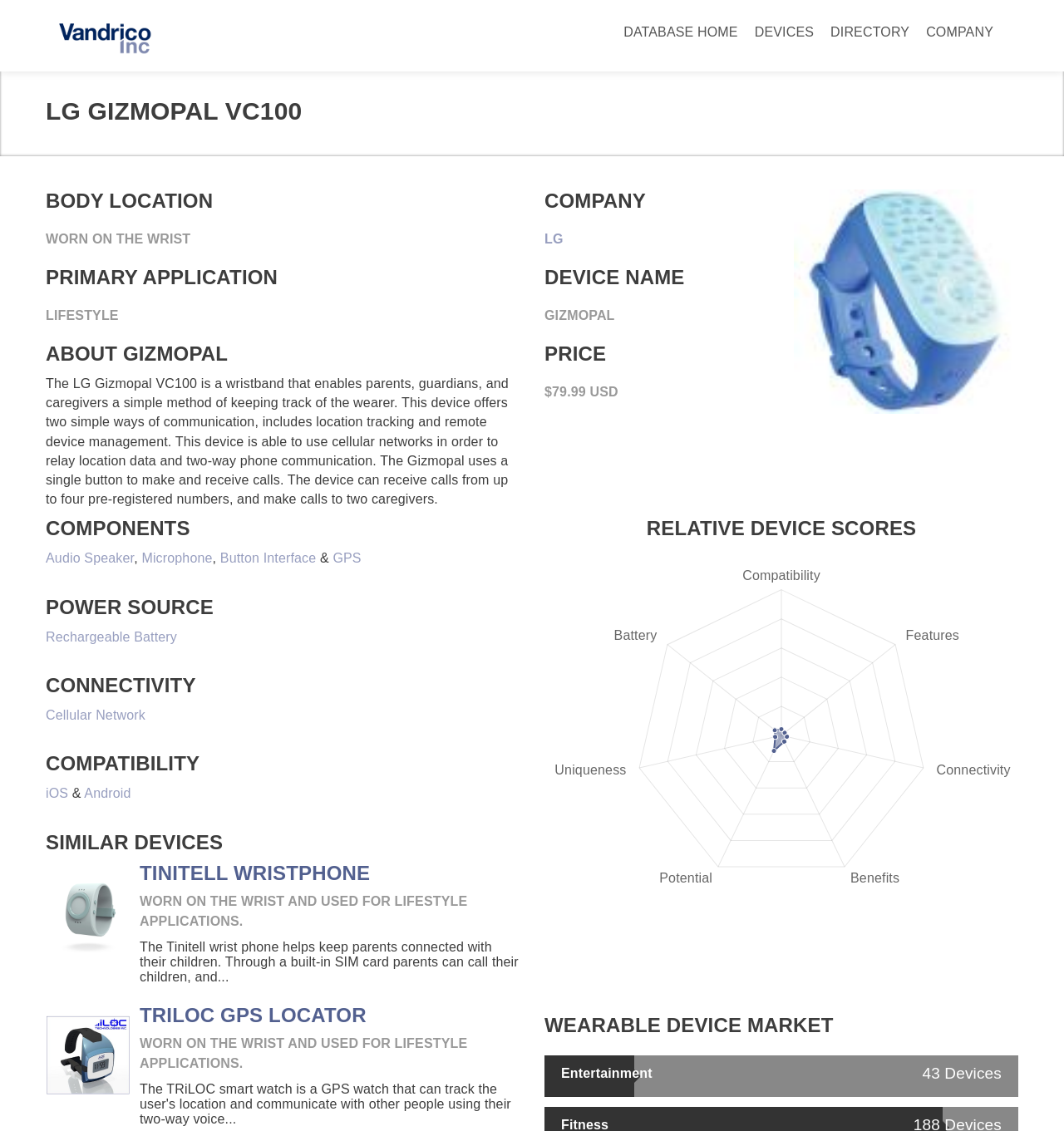What is the primary application of the LG Gizmopal VC100?
We need a detailed and exhaustive answer to the question. Please elaborate.

The primary application of the LG Gizmopal VC100 can be found in the heading 'PRIMARY APPLICATION' which is located under the 'BODY LOCATION' section, indicating that the device is used for lifestyle applications.